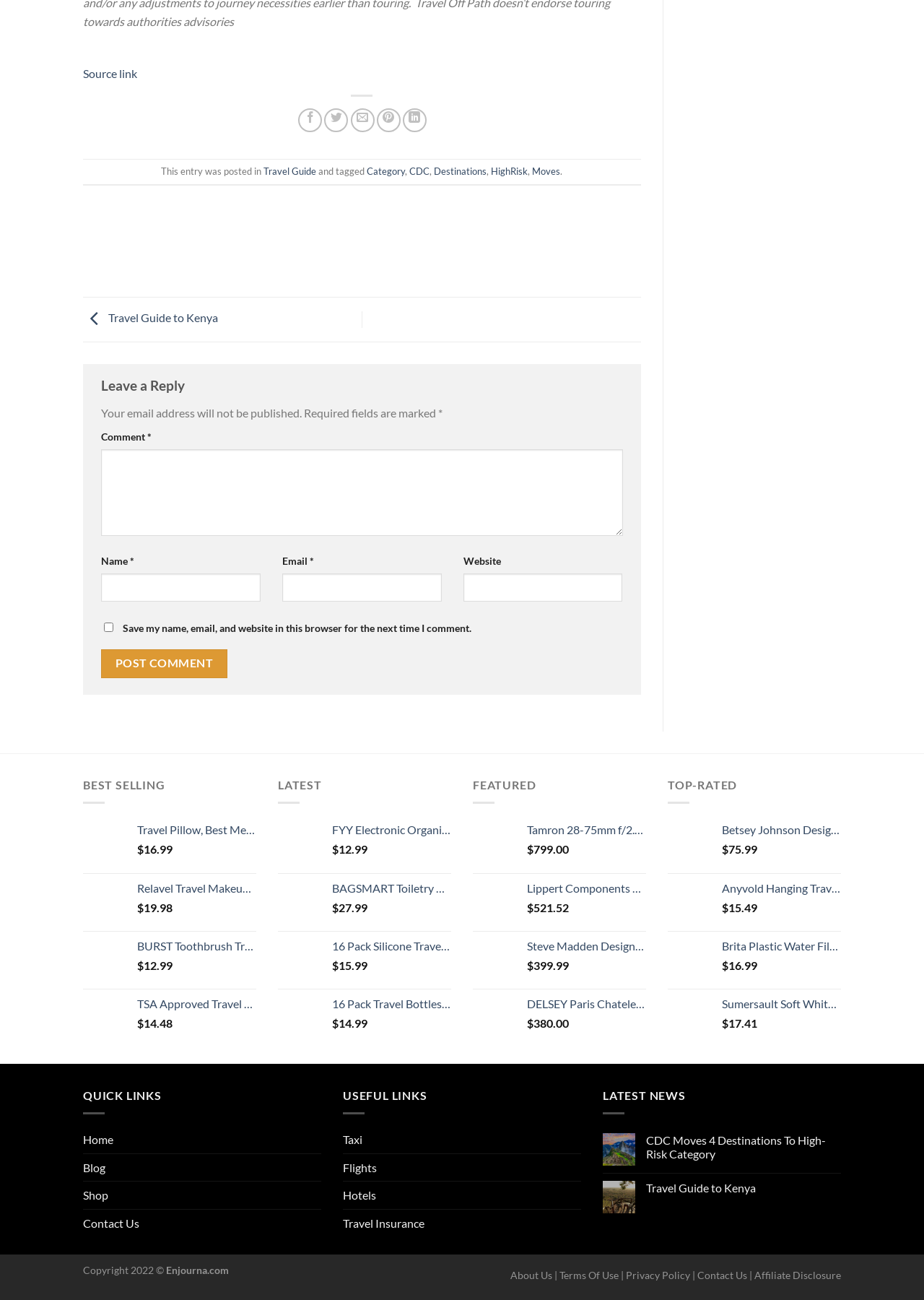Find the bounding box coordinates of the clickable area required to complete the following action: "Click the 'Travel Guide to Kenya' link".

[0.09, 0.239, 0.236, 0.25]